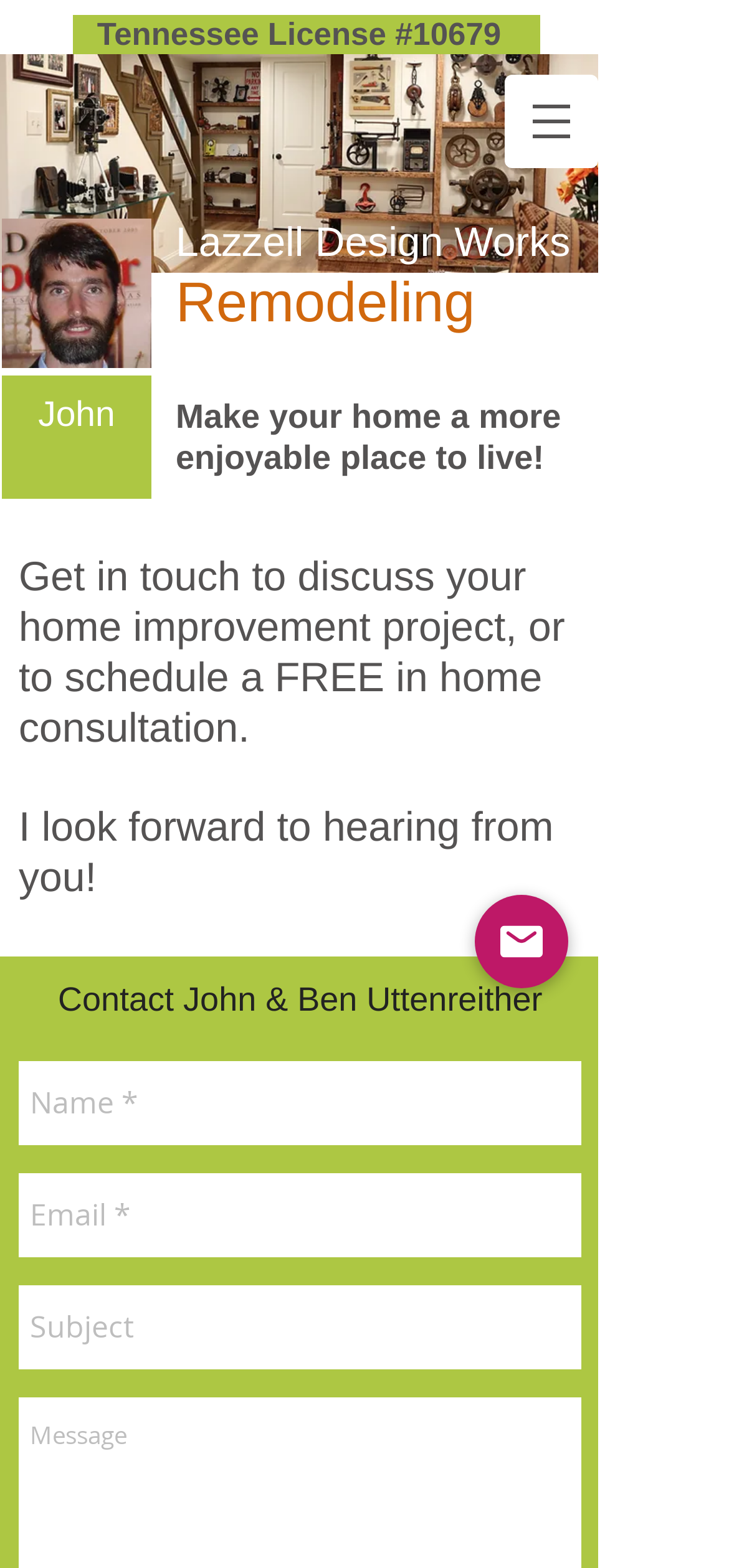Provide the bounding box coordinates for the UI element described in this sentence: "aria-label="Name *" name="name-*" placeholder="Name *"". The coordinates should be four float values between 0 and 1, i.e., [left, top, right, bottom].

[0.026, 0.677, 0.797, 0.73]